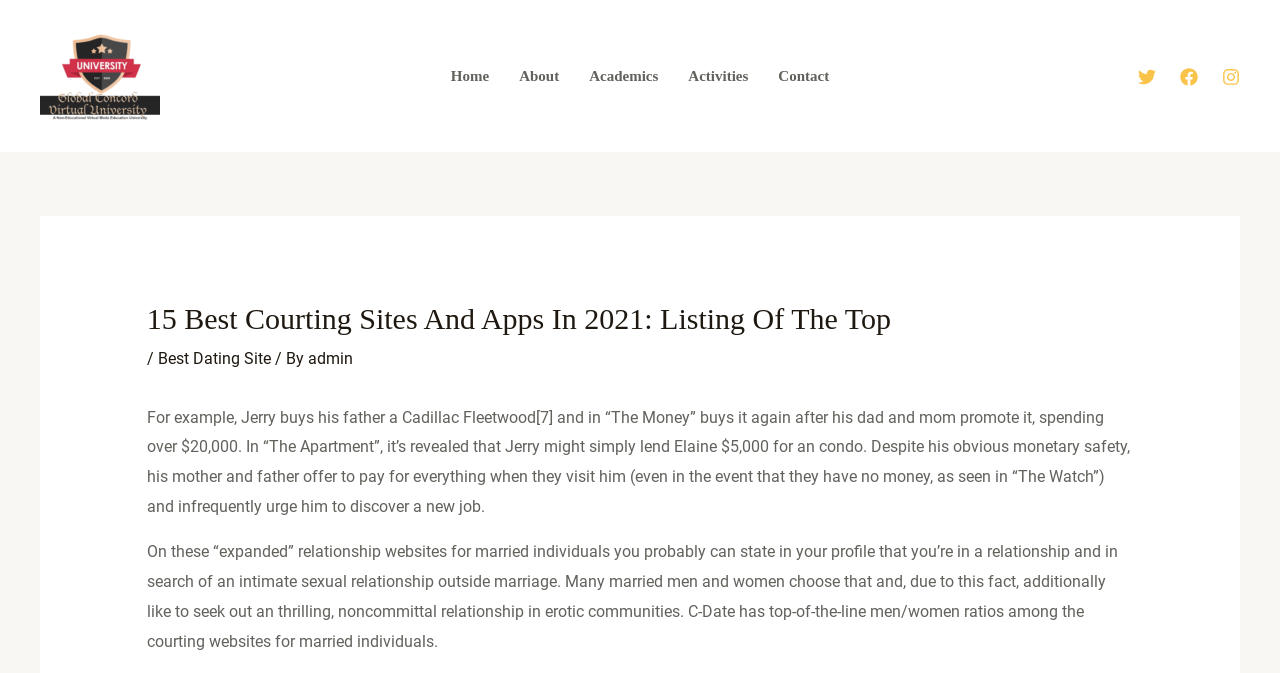How many social media links are present?
Offer a detailed and exhaustive answer to the question.

I counted the number of social media links present on the webpage, which are Twitter, Facebook, and Instagram, and found that there are 3 social media links.